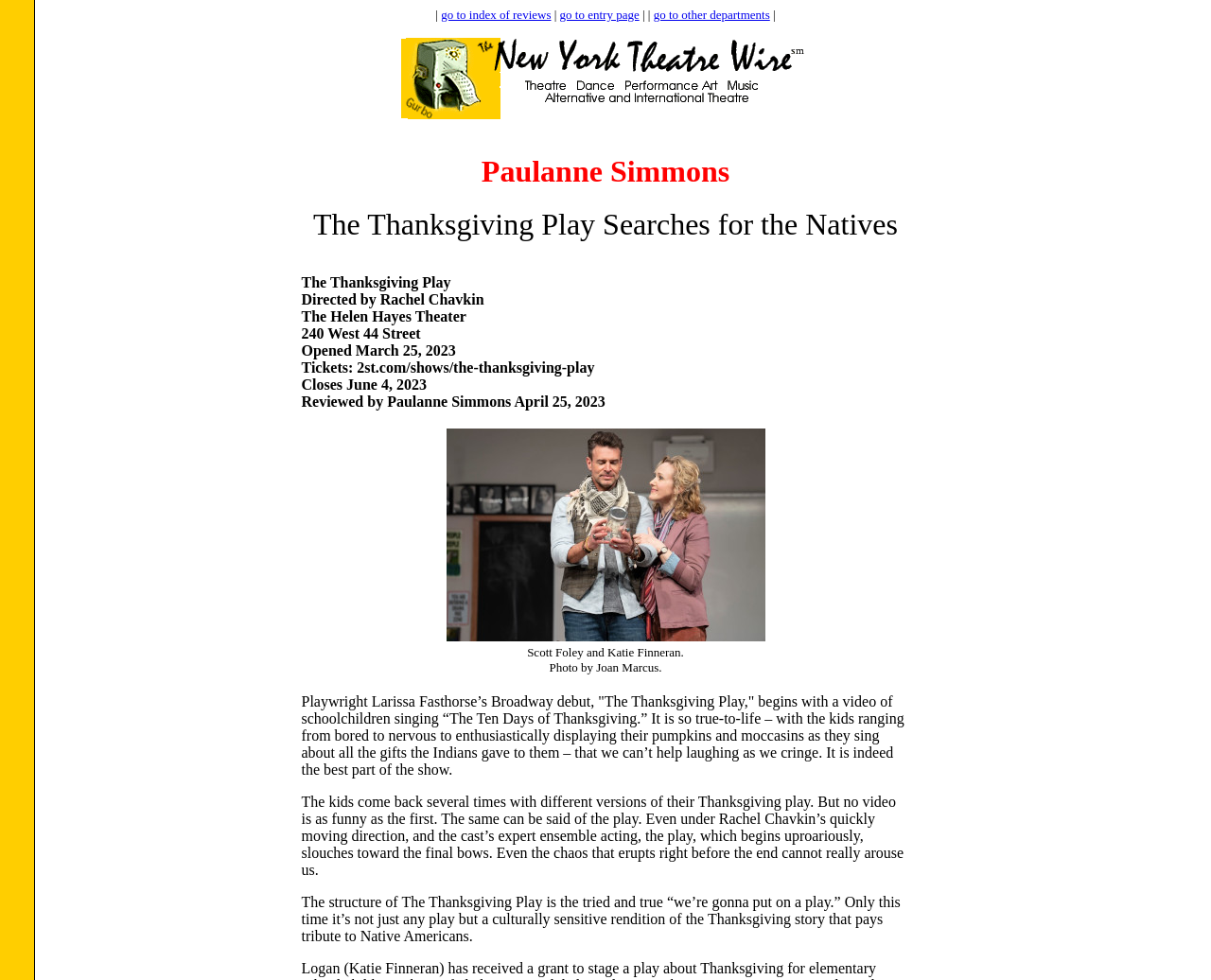Answer the question below with a single word or a brief phrase: 
What is the website to buy tickets for the play?

2st.com/shows/the-thanksgiving-play